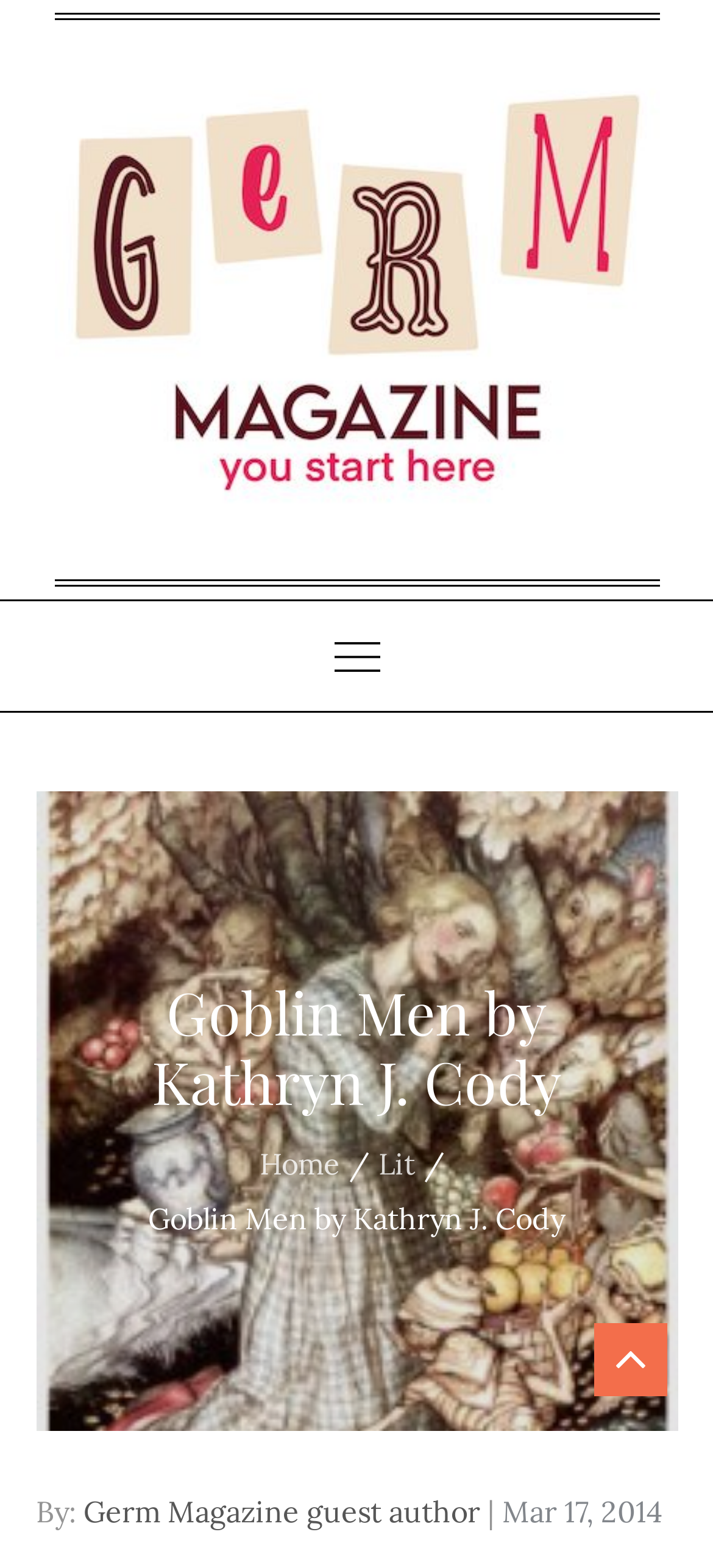What is the publication date of Goblin Men?
Based on the image, answer the question with as much detail as possible.

I found the answer by looking at the section below the breadcrumbs navigation, where it says 'Mar 17, 2014'. This is likely the publication date of Goblin Men, as it is a date format and is placed near the author's name.